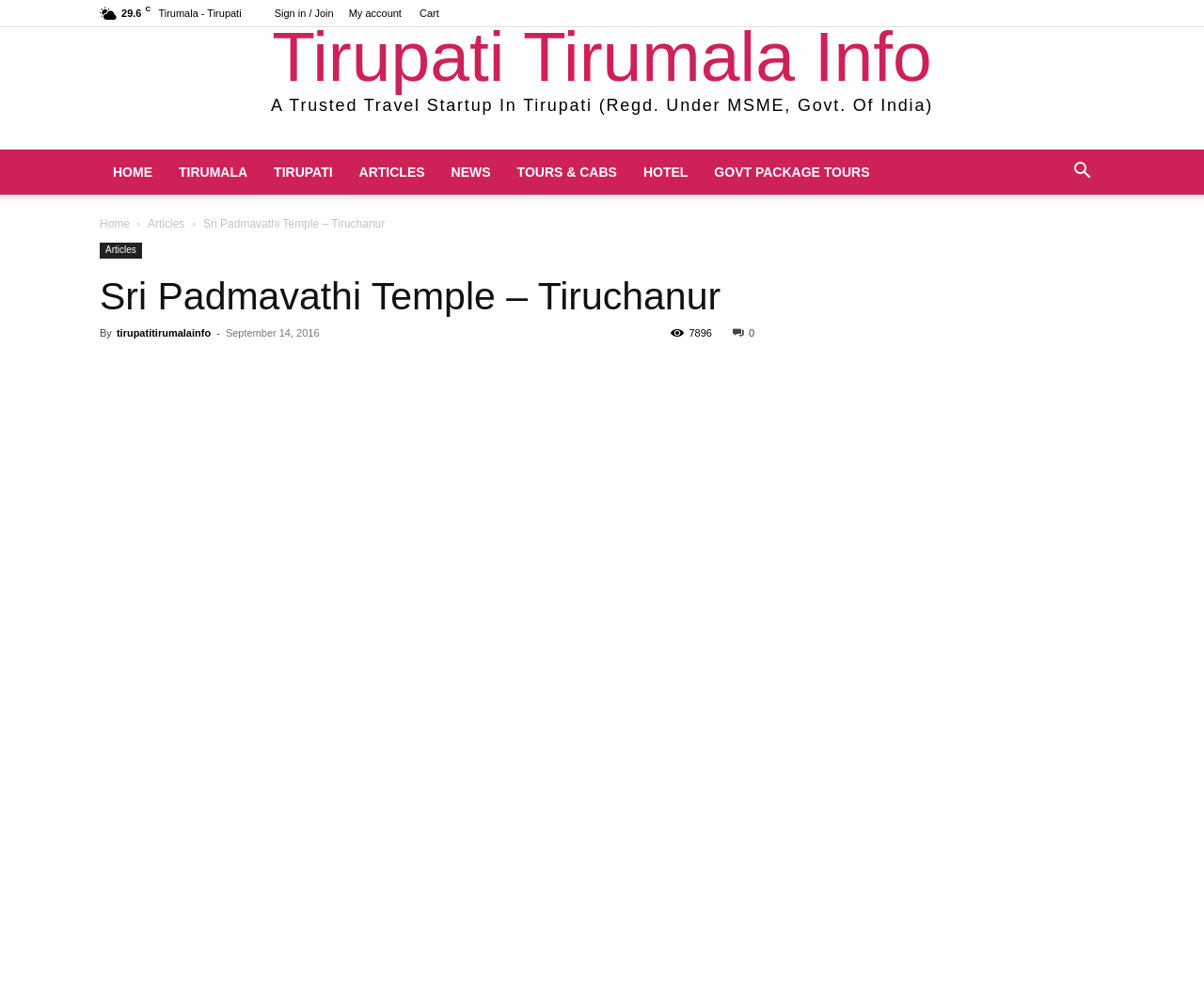Answer the question using only one word or a concise phrase: What is the name of the temple?

Sri Padmavathi Temple